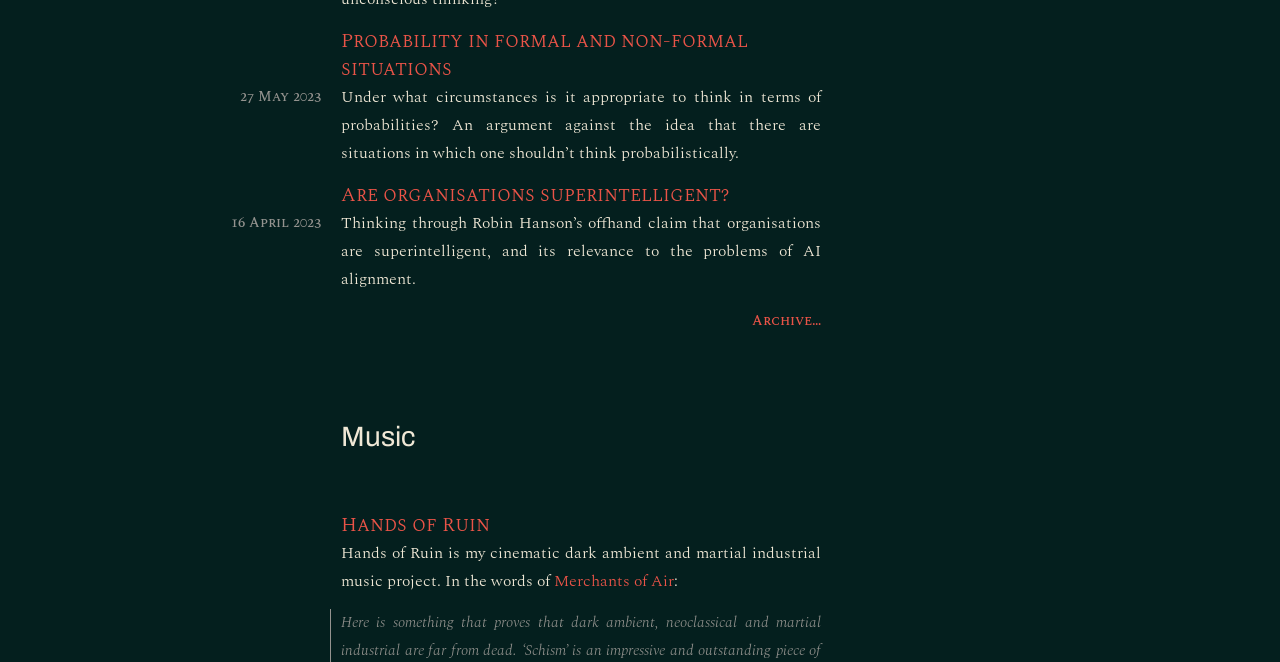Using the webpage screenshot and the element description Merchants of Air, determine the bounding box coordinates. Specify the coordinates in the format (top-left x, top-left y, bottom-right x, bottom-right y) with values ranging from 0 to 1.

[0.433, 0.86, 0.527, 0.896]